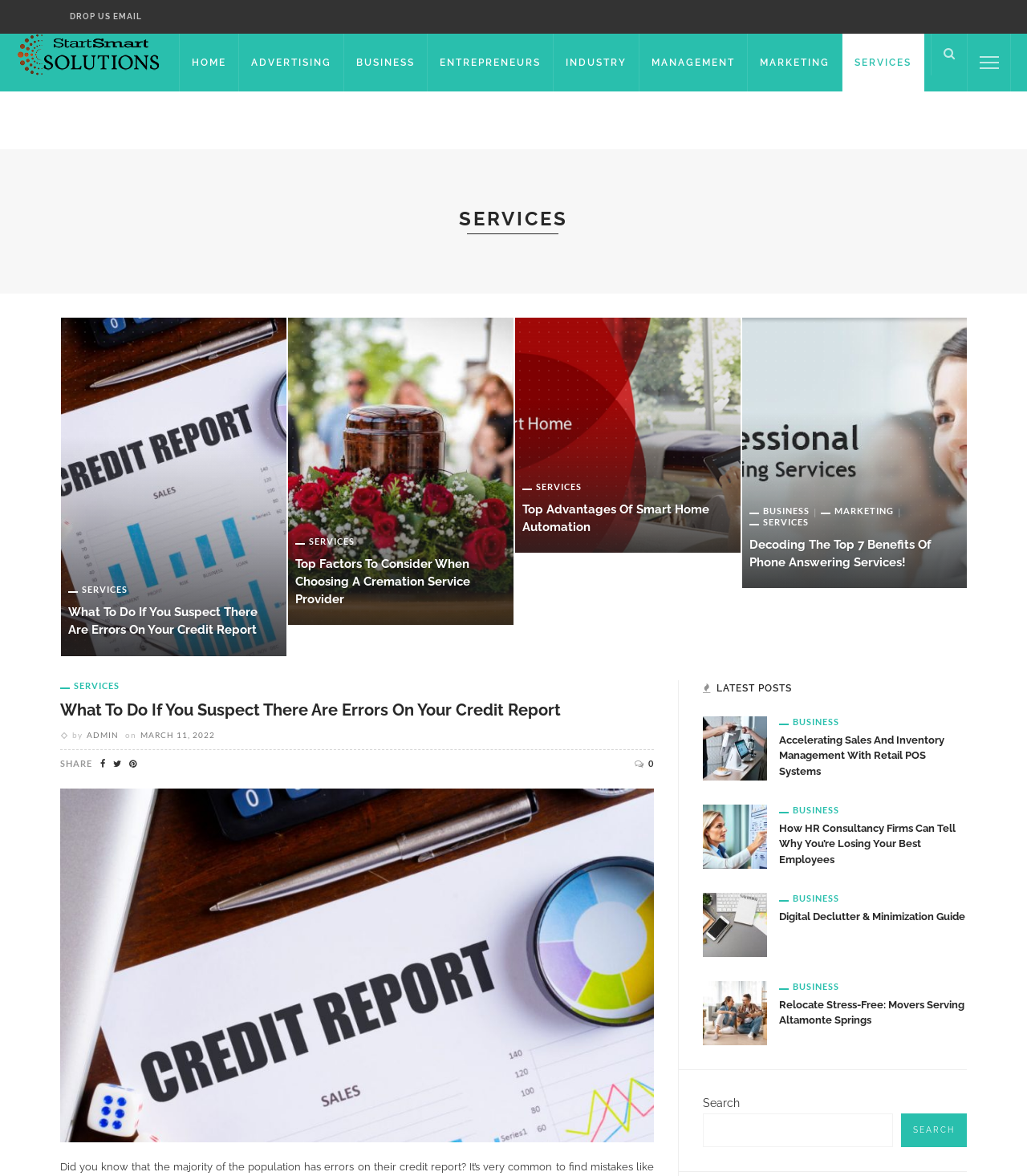Create an elaborate caption for the webpage.

This webpage is about services offered by Start Smart Solutions, an enterprise resource solutions provider. At the top, there is a navigation menu with links to different sections, including "HOME", "ADVERTISING", "BUSINESS", "ENTREPRENEURS", "INDUSTRY", "MANAGEMENT", "MARKETING", and "SERVICES". 

Below the navigation menu, there is a heading "SERVICES" followed by a list of articles related to services. The articles are presented in a dropdown menu, with options such as "The Benefit Of Concierge Services During Holiday Travel", "Mistakes Business Proprietors Make When Choosing Website Hosting Services", and more. Each article has a heading and a brief summary.

On the right side of the page, there is a section titled "LATEST POSTS" with links to recent articles, including "Accelerating Sales and Inventory Management with Retail POS Systems", "How HR Consultancy Firms Can Tell Why You’re Losing Your Best Employees", "Digital Declutter & Minimization Guide", and "Relocate Stress-Free: Movers Serving Altamonte Springs". Each article has a heading and a link to the full article.

At the bottom of the page, there is a search bar where users can search for specific topics or keywords.